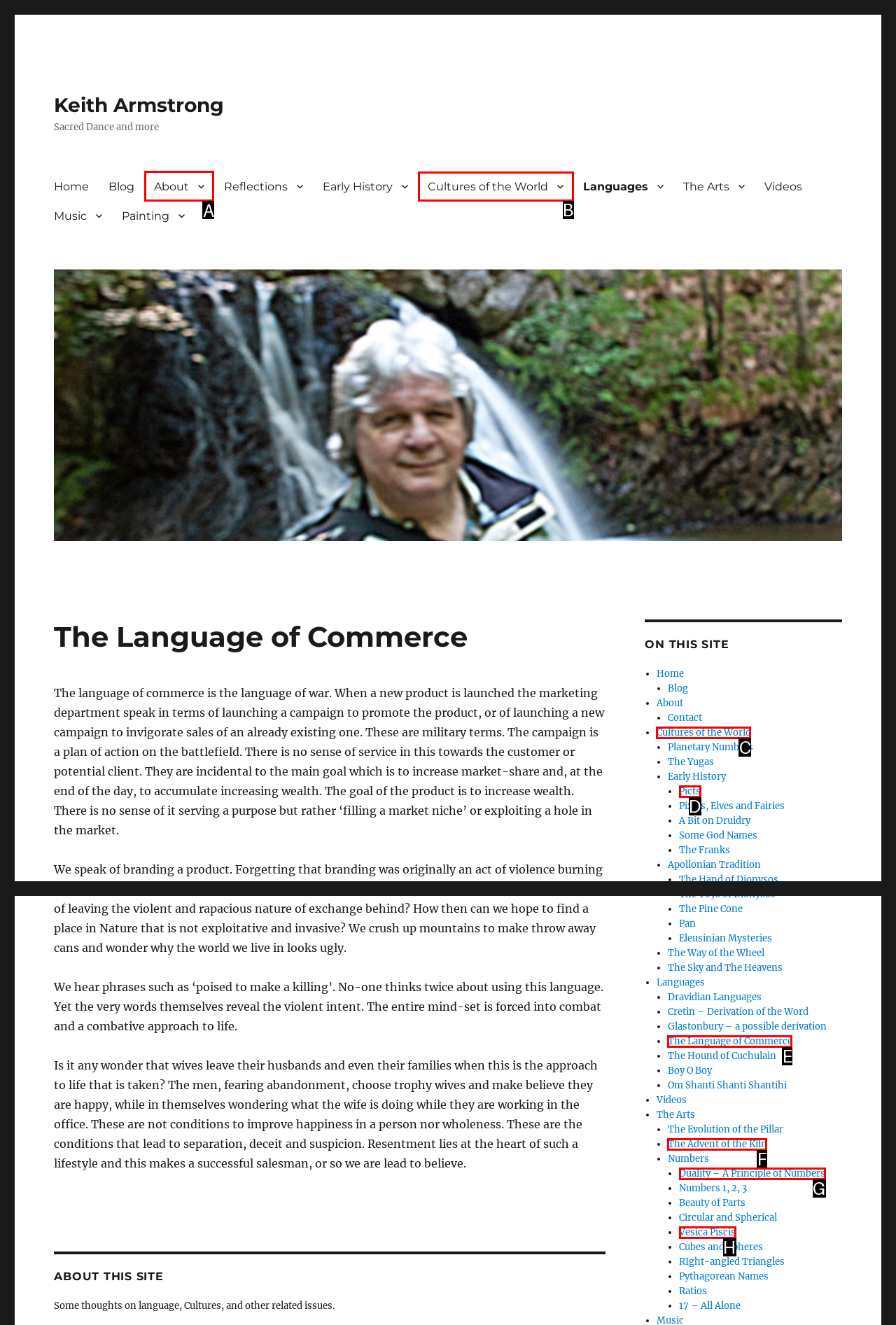Choose the letter of the UI element necessary for this task: Visit the 'About' page
Answer with the correct letter.

A